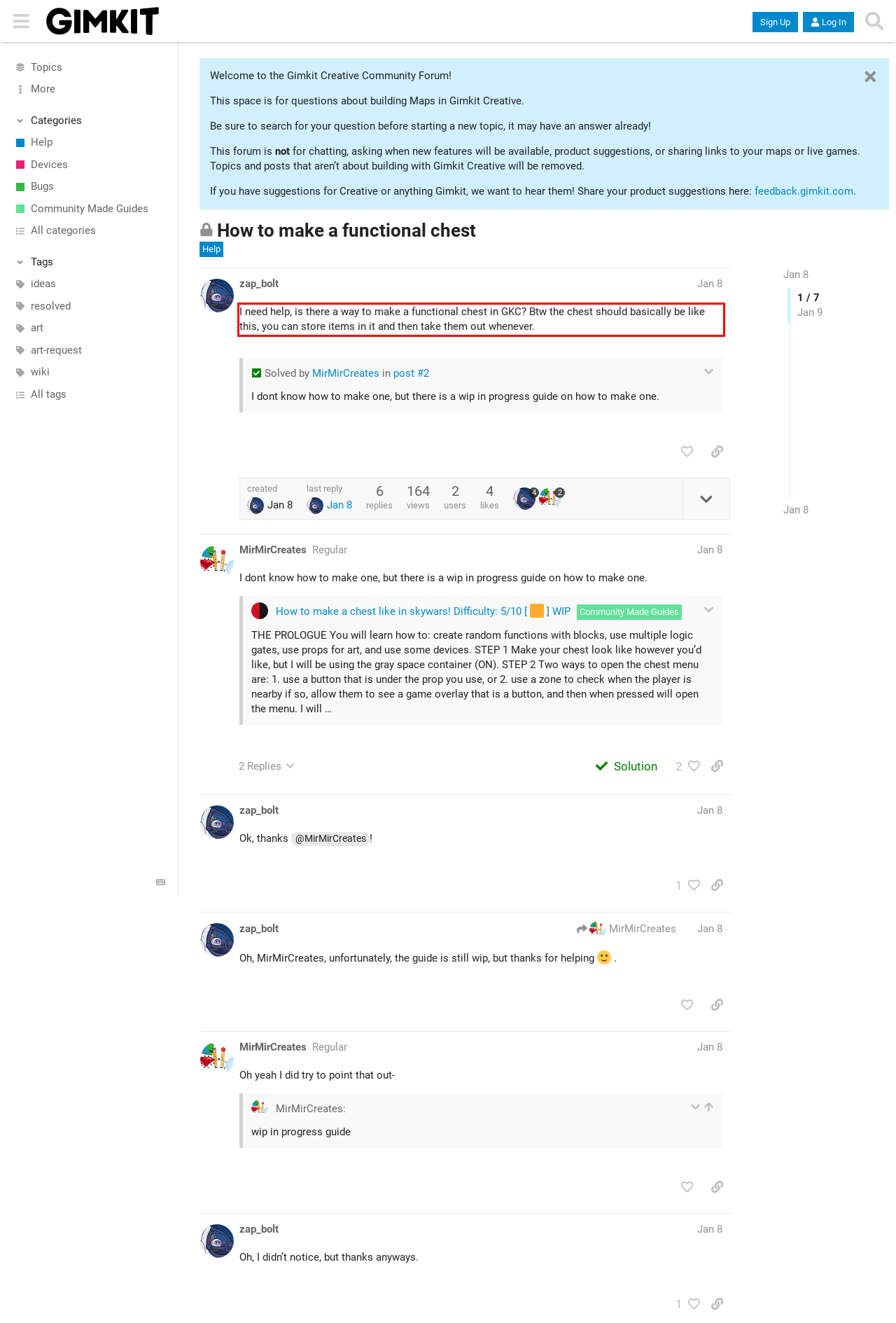Identify the text inside the red bounding box in the provided webpage screenshot and transcribe it.

I need help, is there a way to make a functional chest in GKC? Btw the chest should basically be like this, you can store items in it and then take them out whenever.